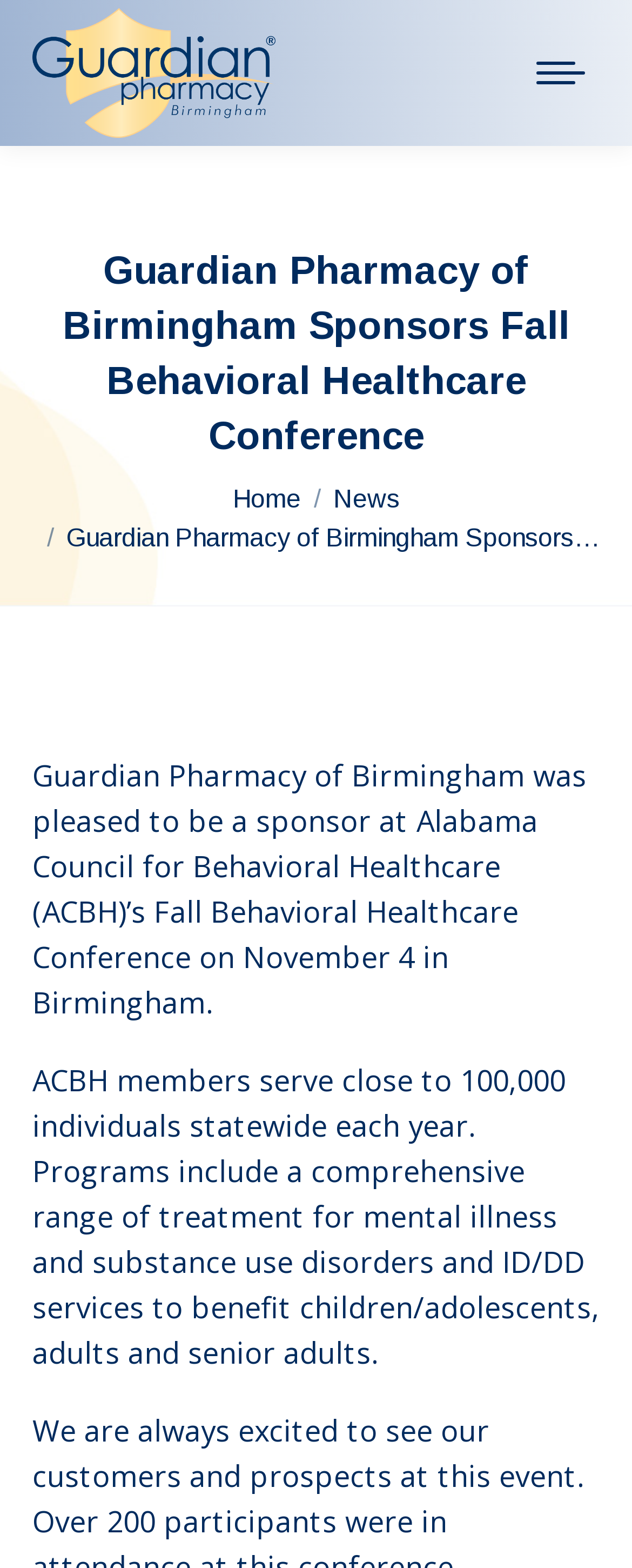What is the name of the pharmacy?
Based on the image, answer the question with as much detail as possible.

The name of the pharmacy can be found in the top-left corner of the webpage, where it is written as 'Guardian Pharmacy of Birmingham' and also has an image with the same name.